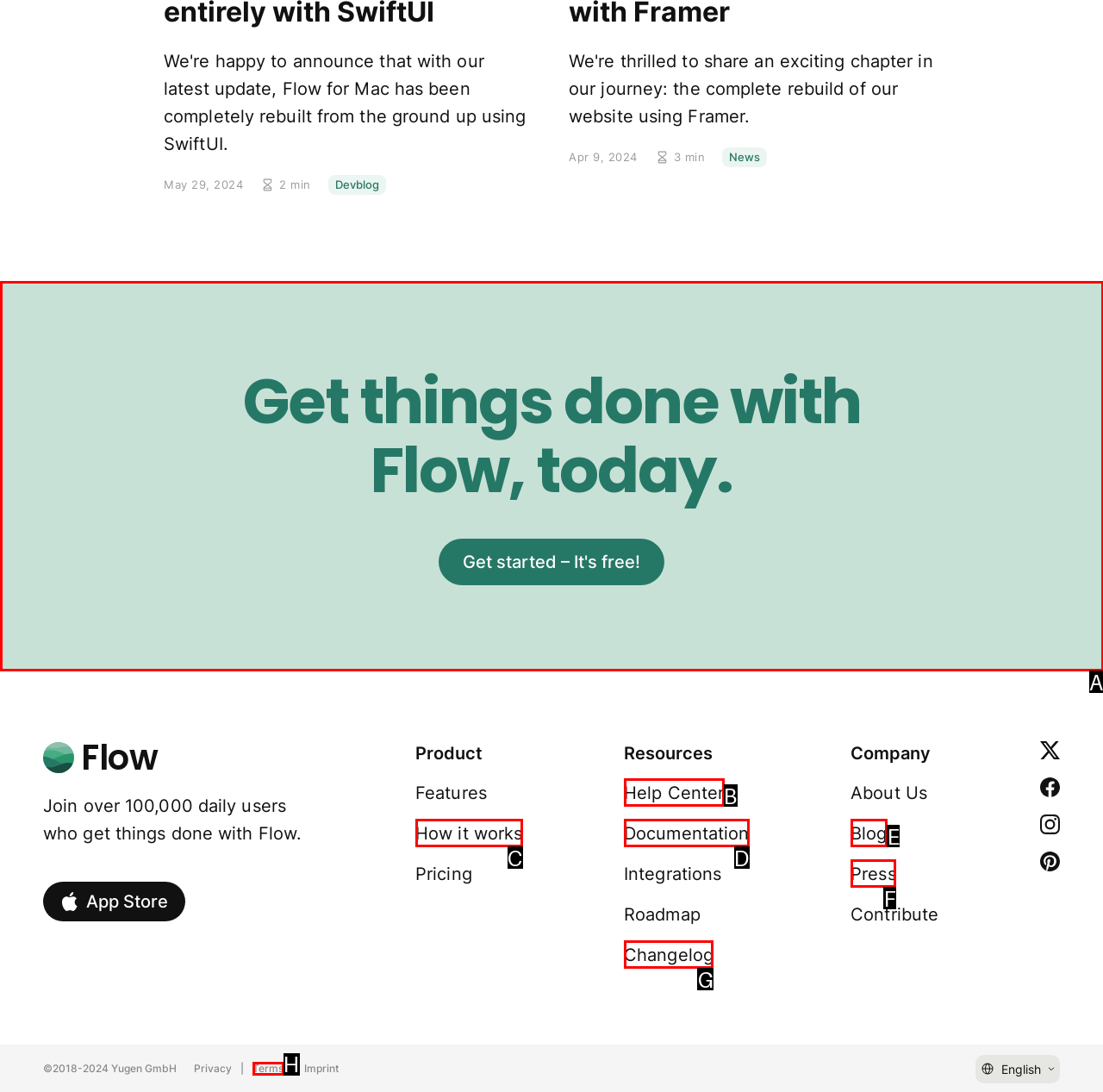From the choices given, find the HTML element that matches this description: Press. Answer with the letter of the selected option directly.

F